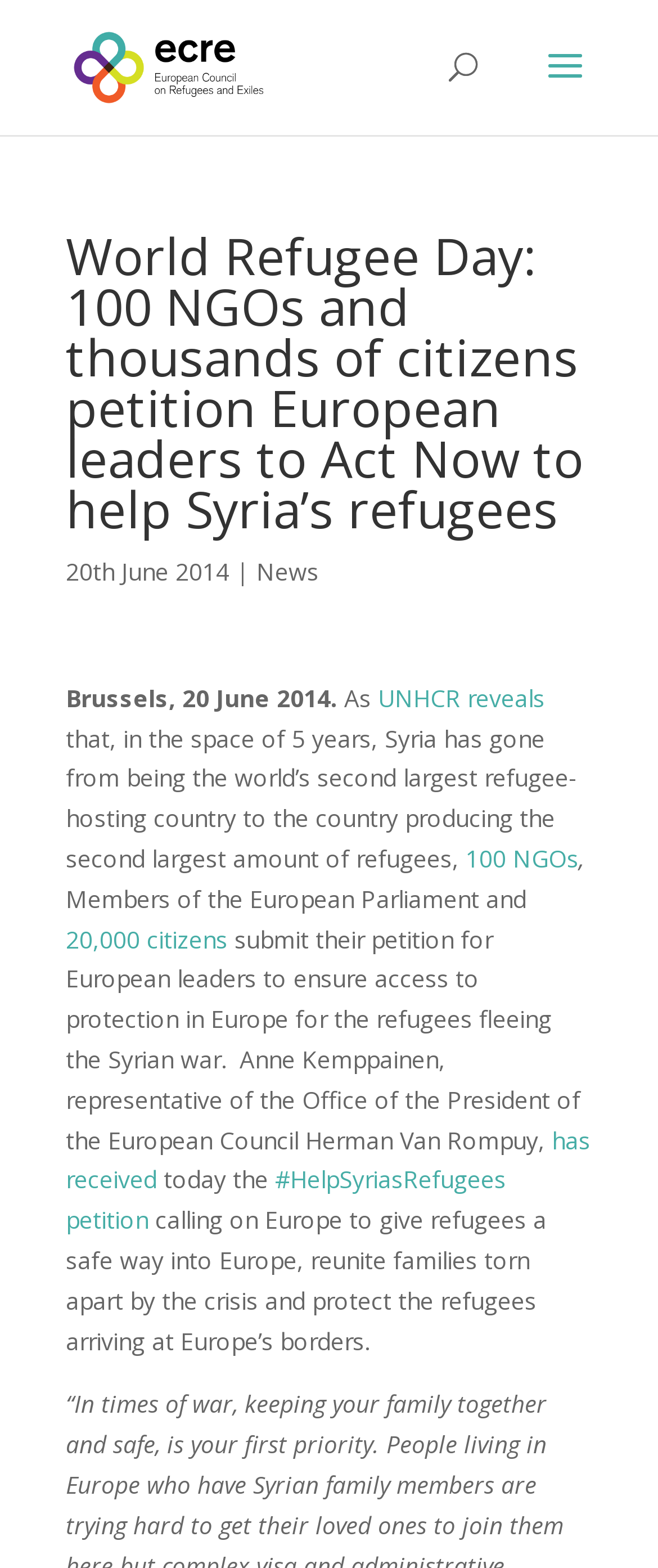Analyze the image and provide a detailed answer to the question: What is the date of the news article?

I found the date of the news article by looking at the static text element with the content '20th June 2014' which is located at the top of the webpage, below the heading.